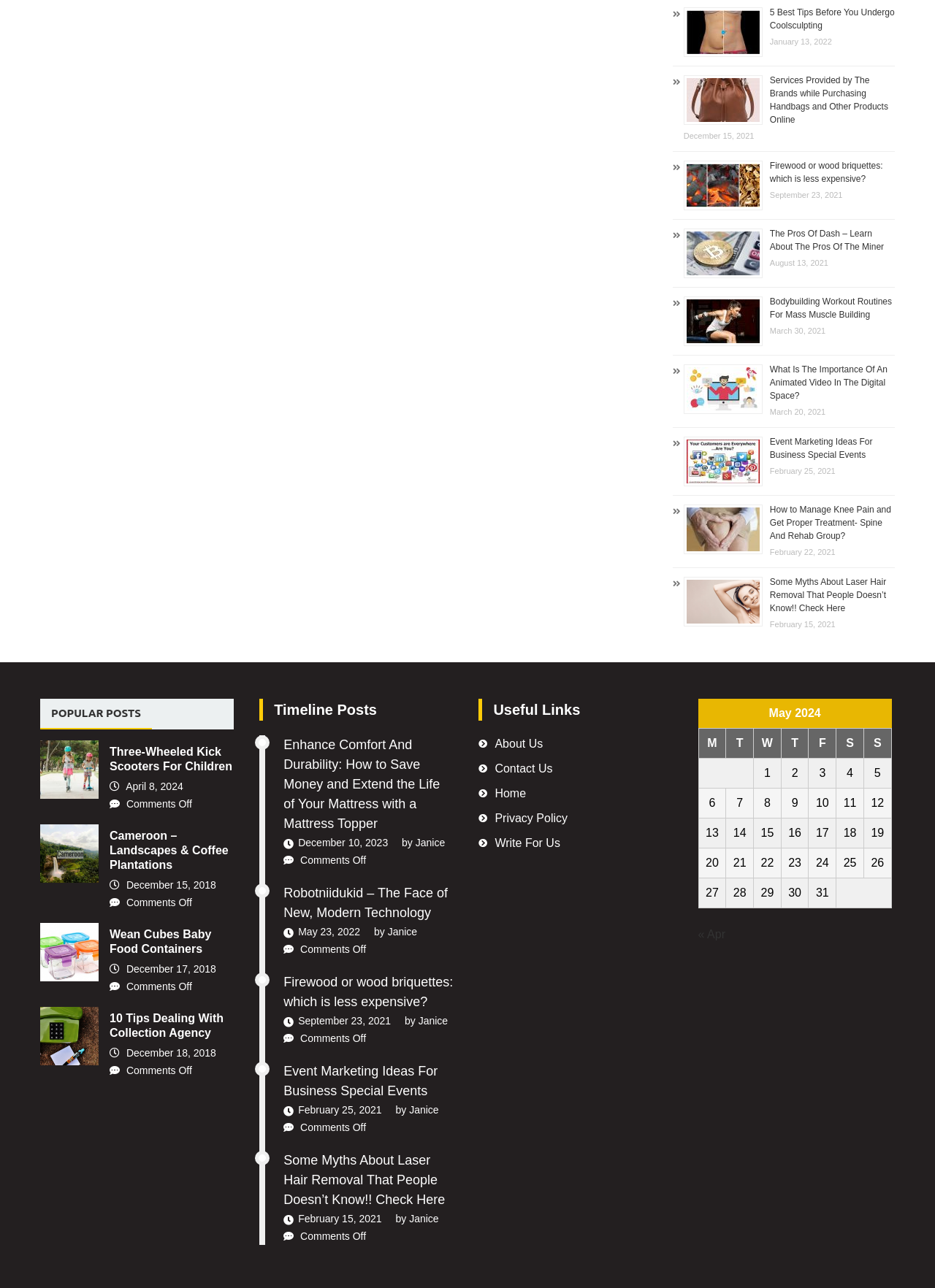Provide the bounding box coordinates of the area you need to click to execute the following instruction: "view the post 'Three-Wheeled Kick Scooters For Children'".

[0.117, 0.578, 0.25, 0.601]